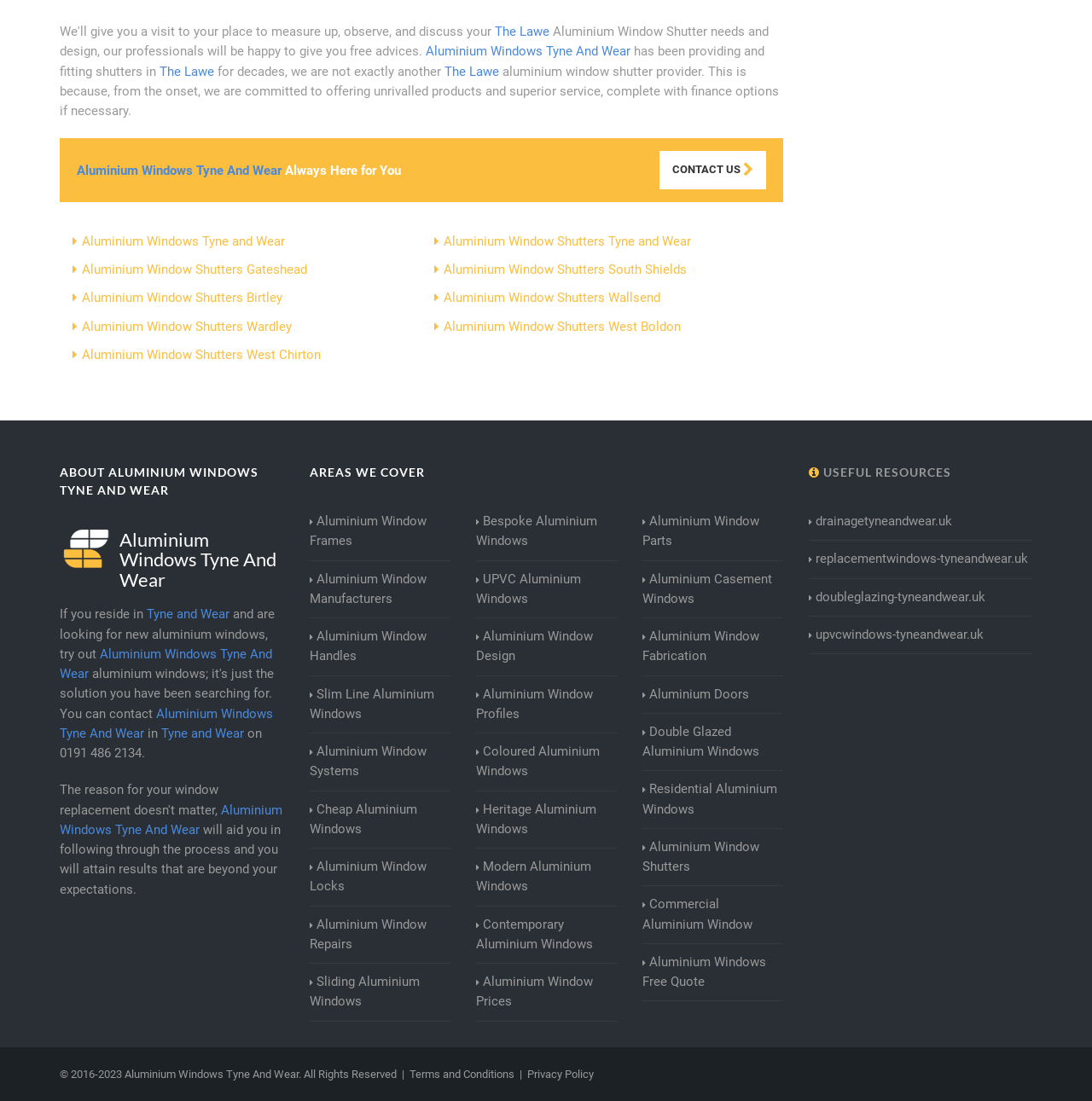Use one word or a short phrase to answer the question provided: 
What is the copyright year range?

2016-2023